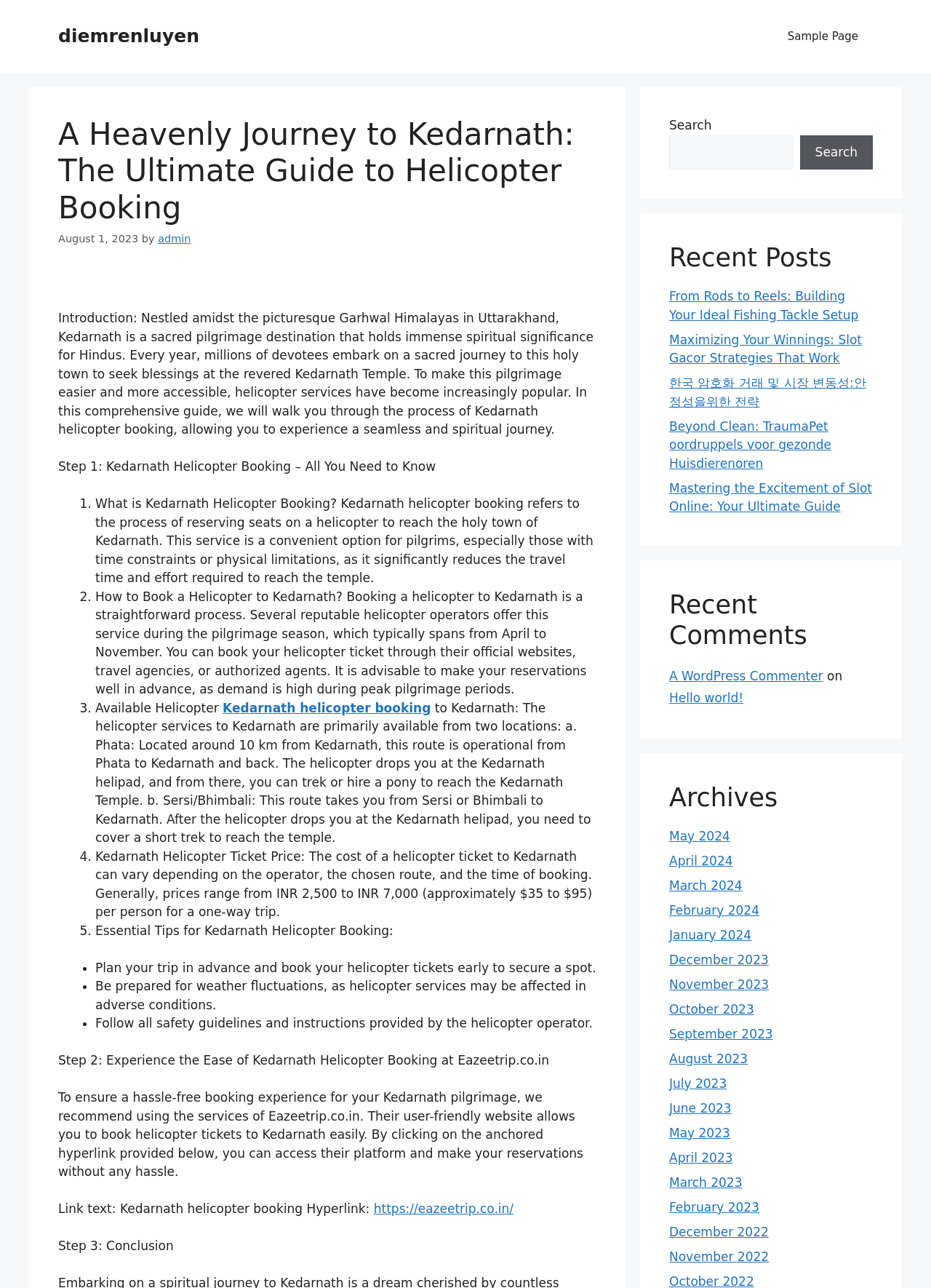Pinpoint the bounding box coordinates of the clickable area necessary to execute the following instruction: "Search for something". The coordinates should be given as four float numbers between 0 and 1, namely [left, top, right, bottom].

[0.719, 0.105, 0.851, 0.132]